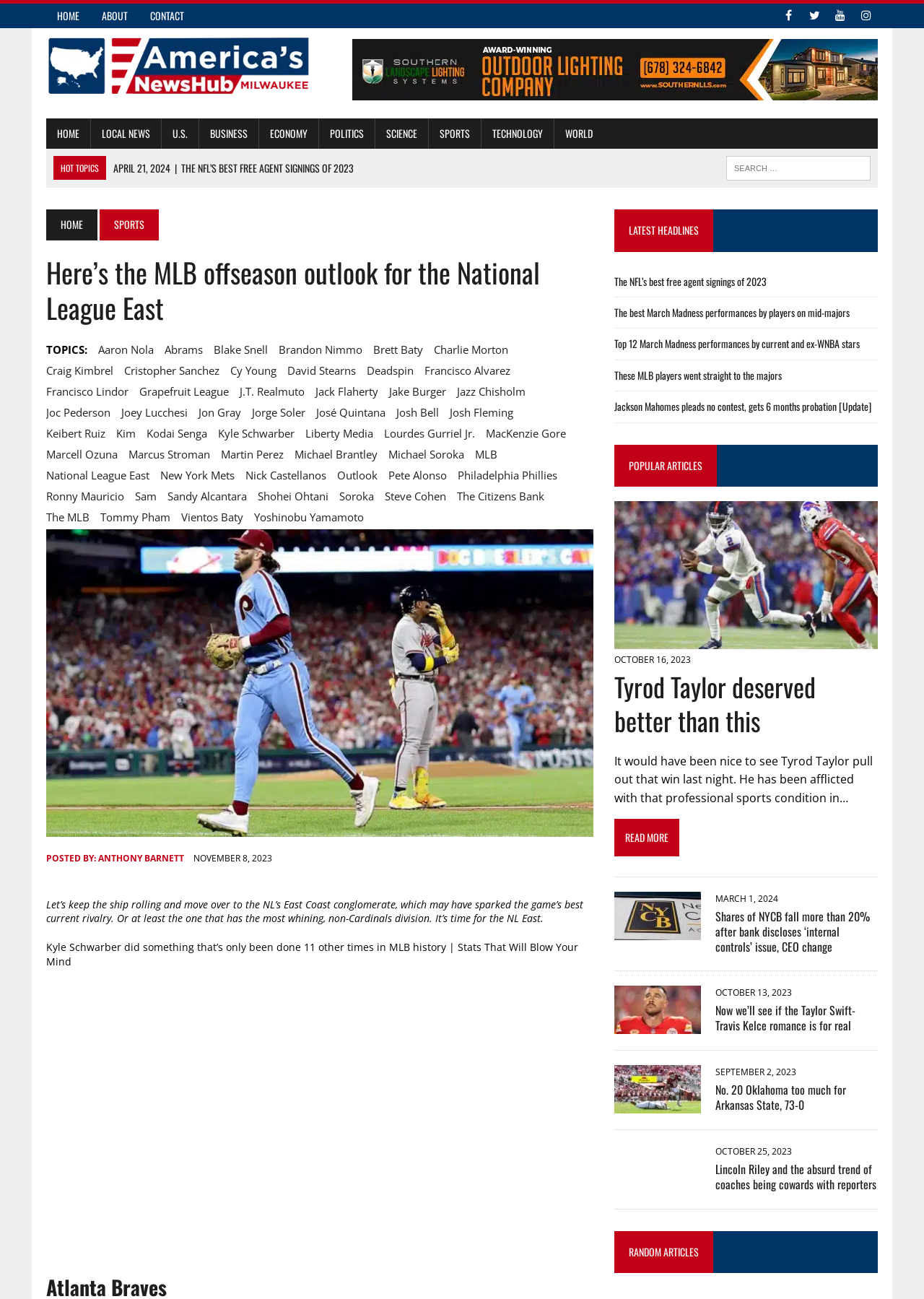Identify the bounding box coordinates of the region I need to click to complete this instruction: "Check out the news about Aaron Nola".

[0.106, 0.262, 0.166, 0.275]